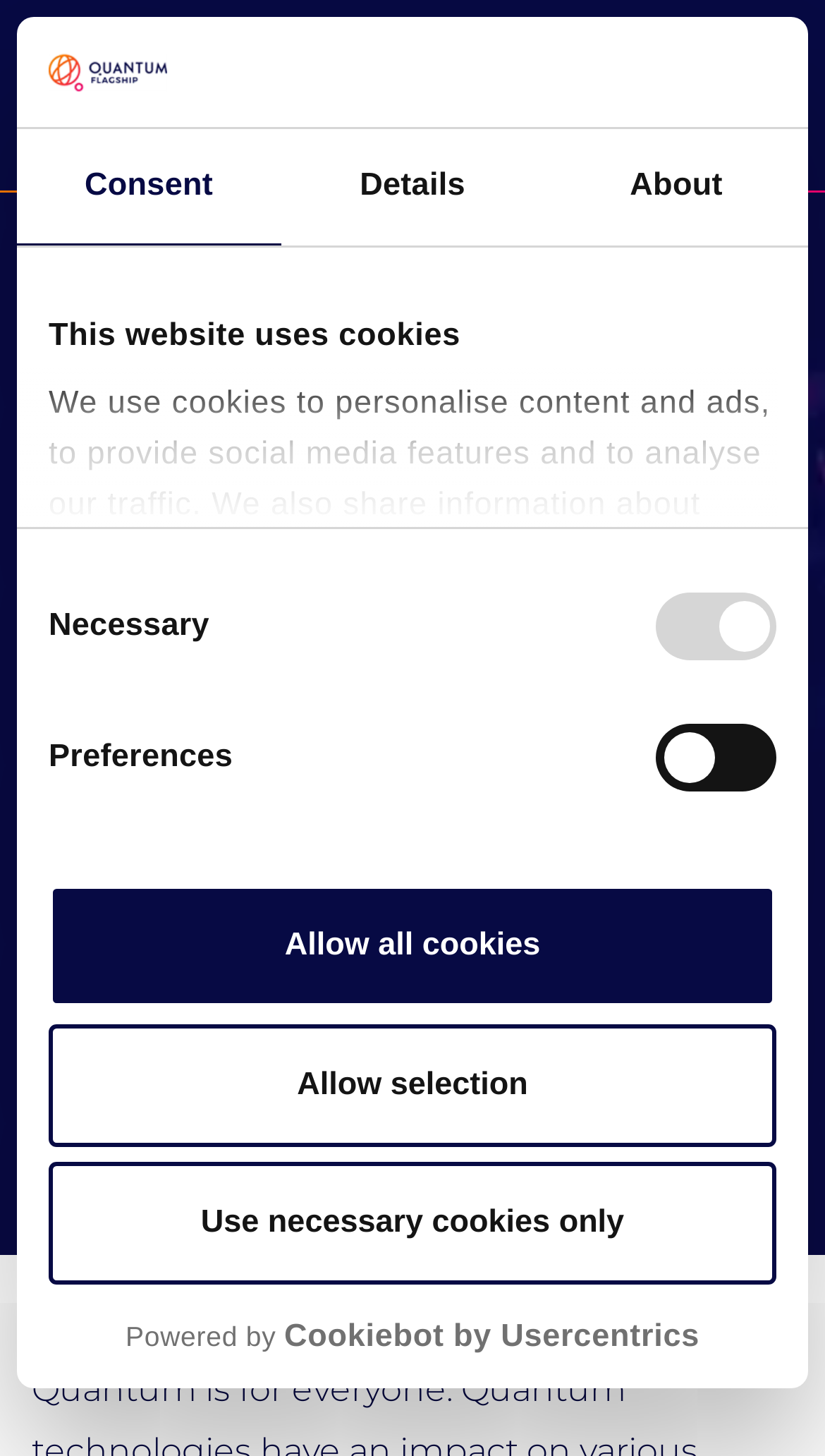Generate the main heading text from the webpage.

Applications of Quantum Technology